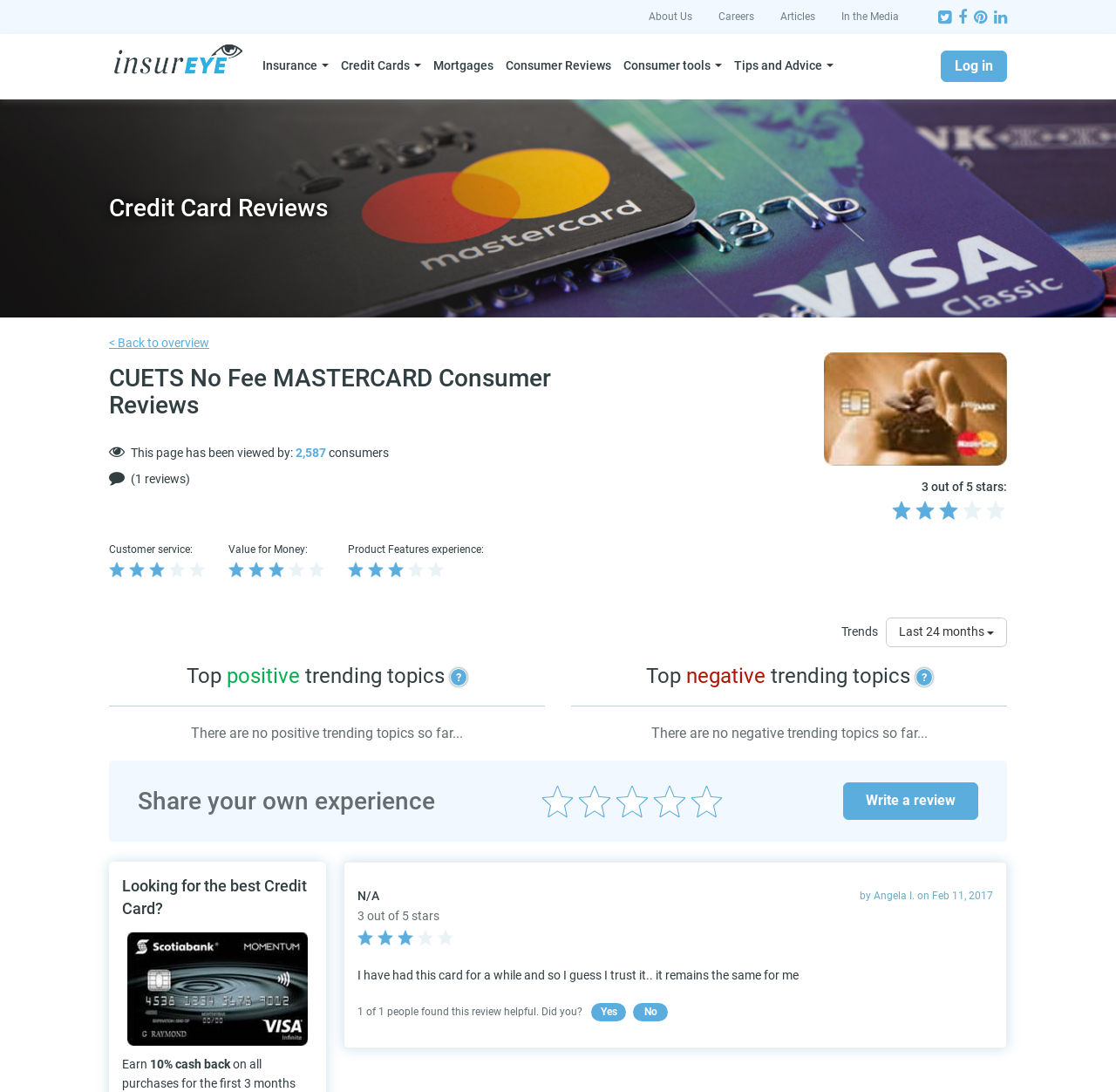Can users write their own review on this webpage?
Provide a thorough and detailed answer to the question.

I found that users can write their own review by looking at the link element 'Write a review' on the webpage, which suggests that users can share their own experience with the credit card.